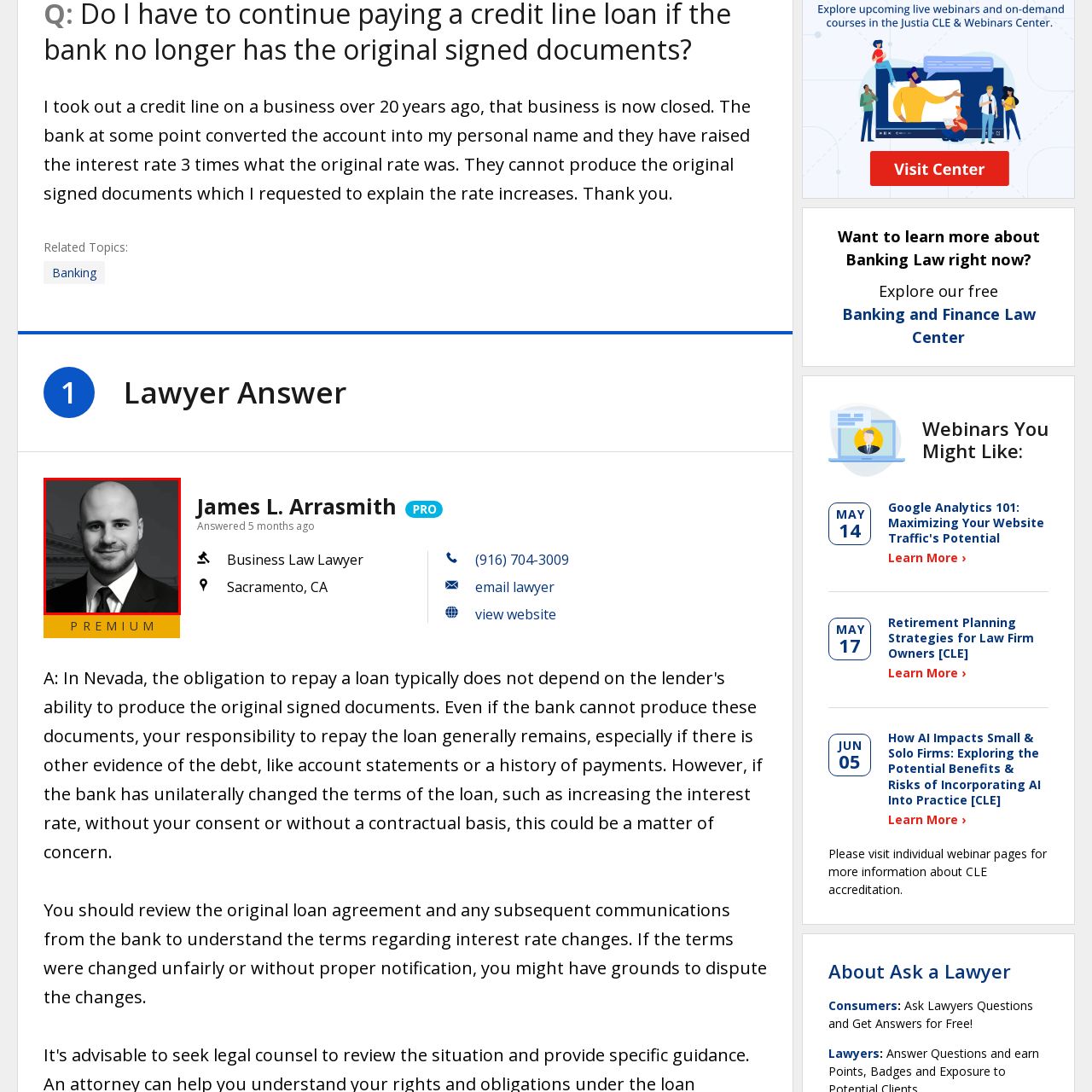Describe in detail the image that is highlighted by the red bounding box.

The image features a professional portrait of a man with a bald head and a well-groomed beard, dressed in a formal black suit and tie. He is smiling confidently, conveying a sense of professionalism and approachability. The background of the image is stylized, possibly suggesting an impressive architectural element, which adds to the formal nature of the portrait. This individual is associated with legal expertise, as indicated by the surrounding context, including references to banking law and legal assistance options, indicating his role in providing guidance and answers to legal inquiries, particularly in matters related to business and finance.